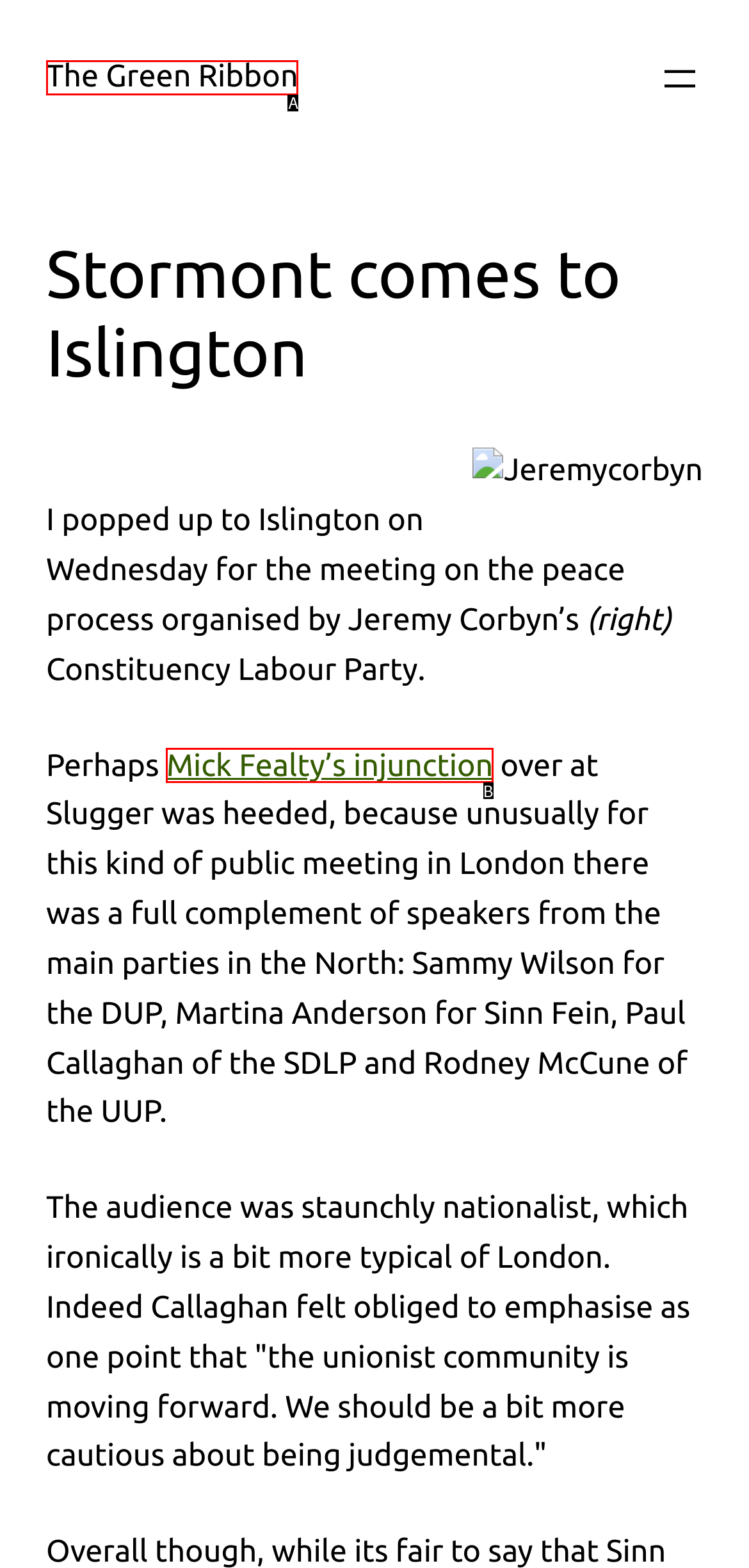From the options presented, which lettered element matches this description: Mick Fealty’s injunction
Reply solely with the letter of the matching option.

B